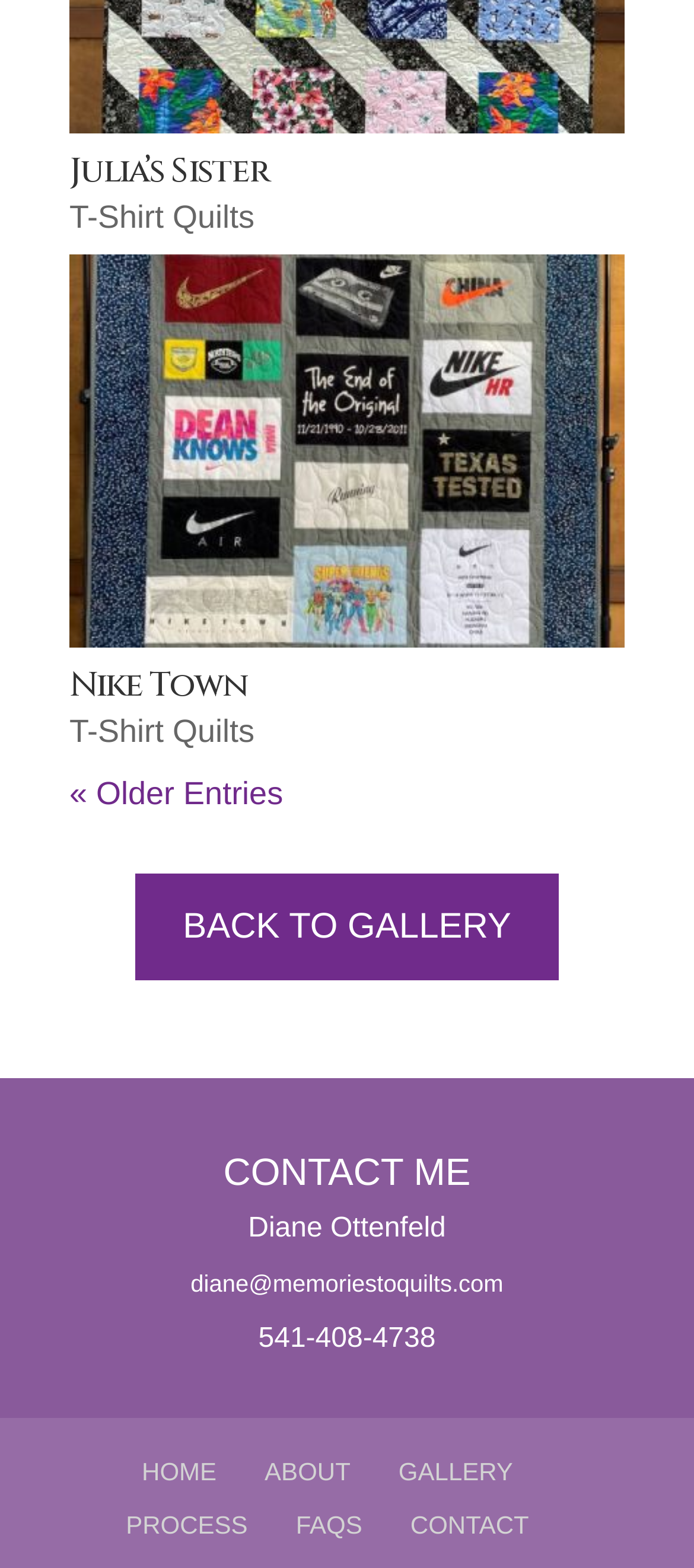Identify the bounding box coordinates of the clickable section necessary to follow the following instruction: "click on Julia’s Sister". The coordinates should be presented as four float numbers from 0 to 1, i.e., [left, top, right, bottom].

[0.1, 0.094, 0.387, 0.124]